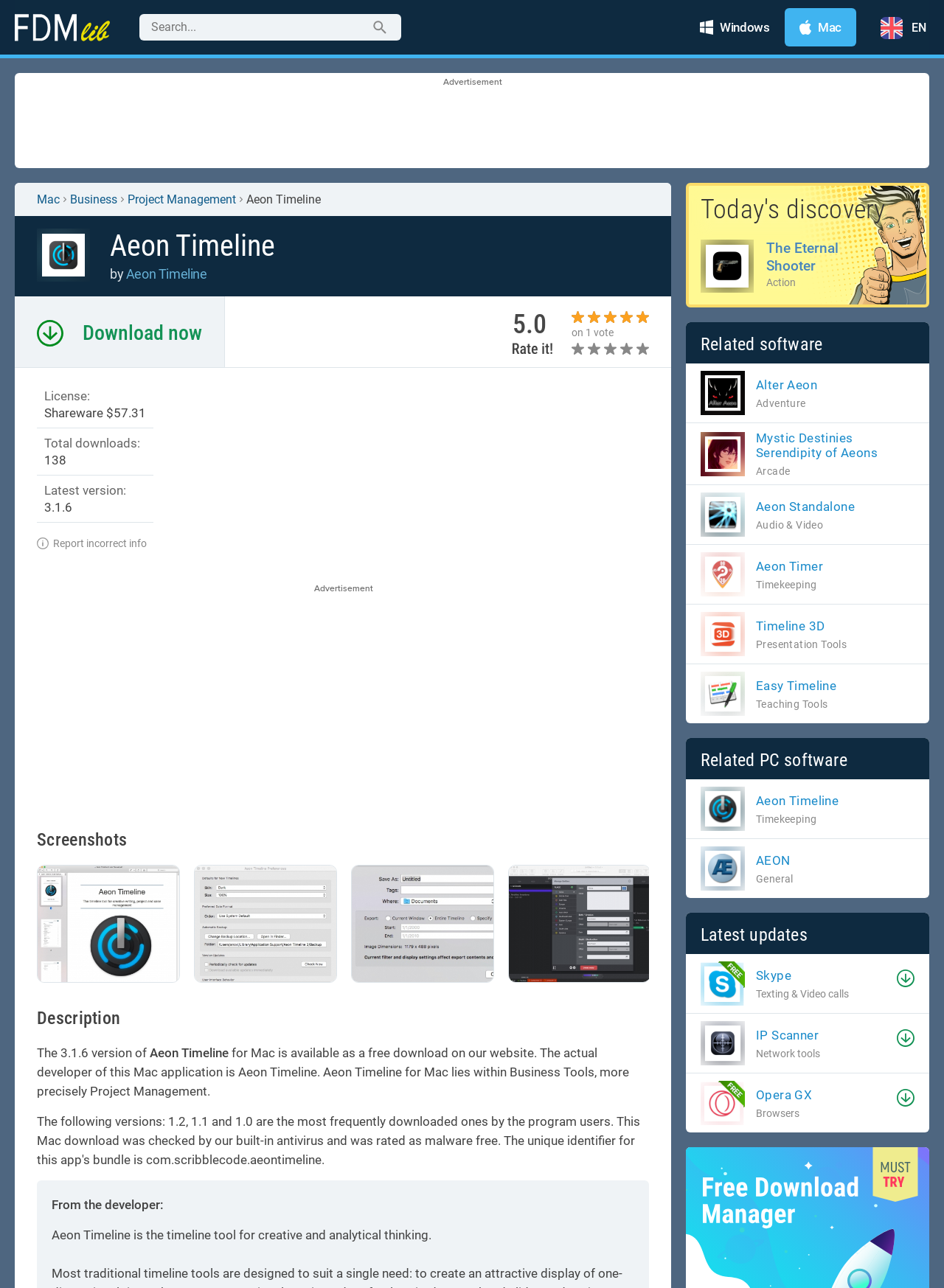Detail the features and information presented on the webpage.

This webpage is about Aeon Timeline, a timeline tool for creative and analytical thinking. At the top, there is a search bar and a few links to download the software for different operating systems. Below that, there is a section with an advertisement and a few links to other related software.

On the left side, there is a section with information about Aeon Timeline, including its version, license, and total downloads. There are also screenshots of the software and a description of its features.

In the middle of the page, there is a section with a heading "Description" that provides more information about Aeon Timeline, including its developer and category. Below that, there is a quote from the developer describing the software.

On the right side, there is a section with related software, including links to download and images of the software. The related software includes games, audio and video tools, and other productivity software.

At the bottom of the page, there is a section with latest updates, including links to download and images of the software. The latest updates include communication tools, network tools, and other productivity software.

Overall, the webpage is focused on providing information and resources about Aeon Timeline, including its features, screenshots, and related software.